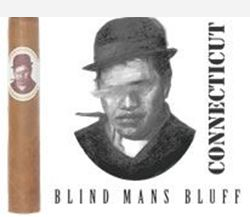What is the origin of the cigar?
Using the visual information, respond with a single word or phrase.

Connecticut